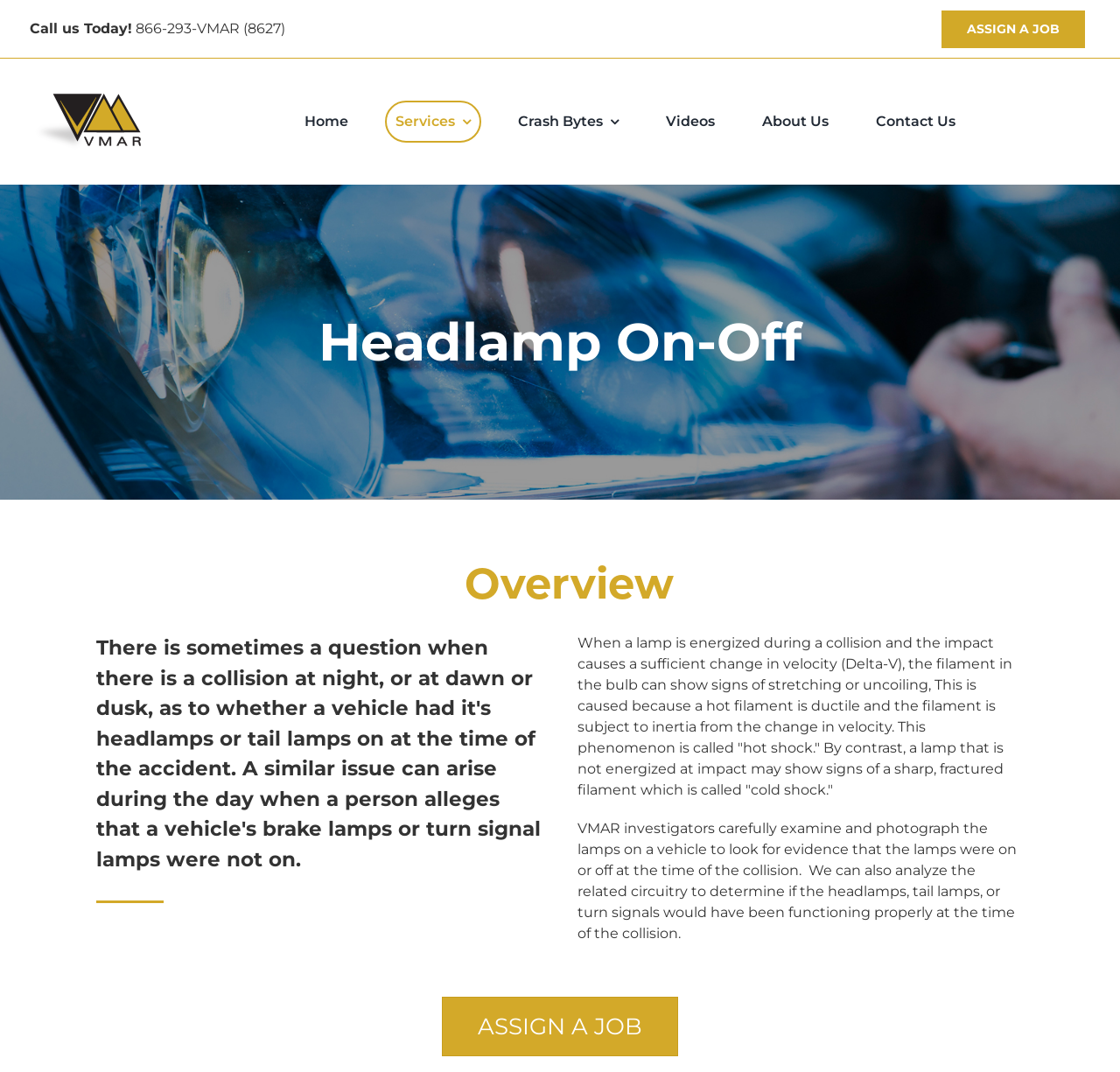Using the webpage screenshot, find the UI element described by Videos. Provide the bounding box coordinates in the format (top-left x, top-left y, bottom-right x, bottom-right y), ensuring all values are floating point numbers between 0 and 1.

[0.585, 0.094, 0.648, 0.133]